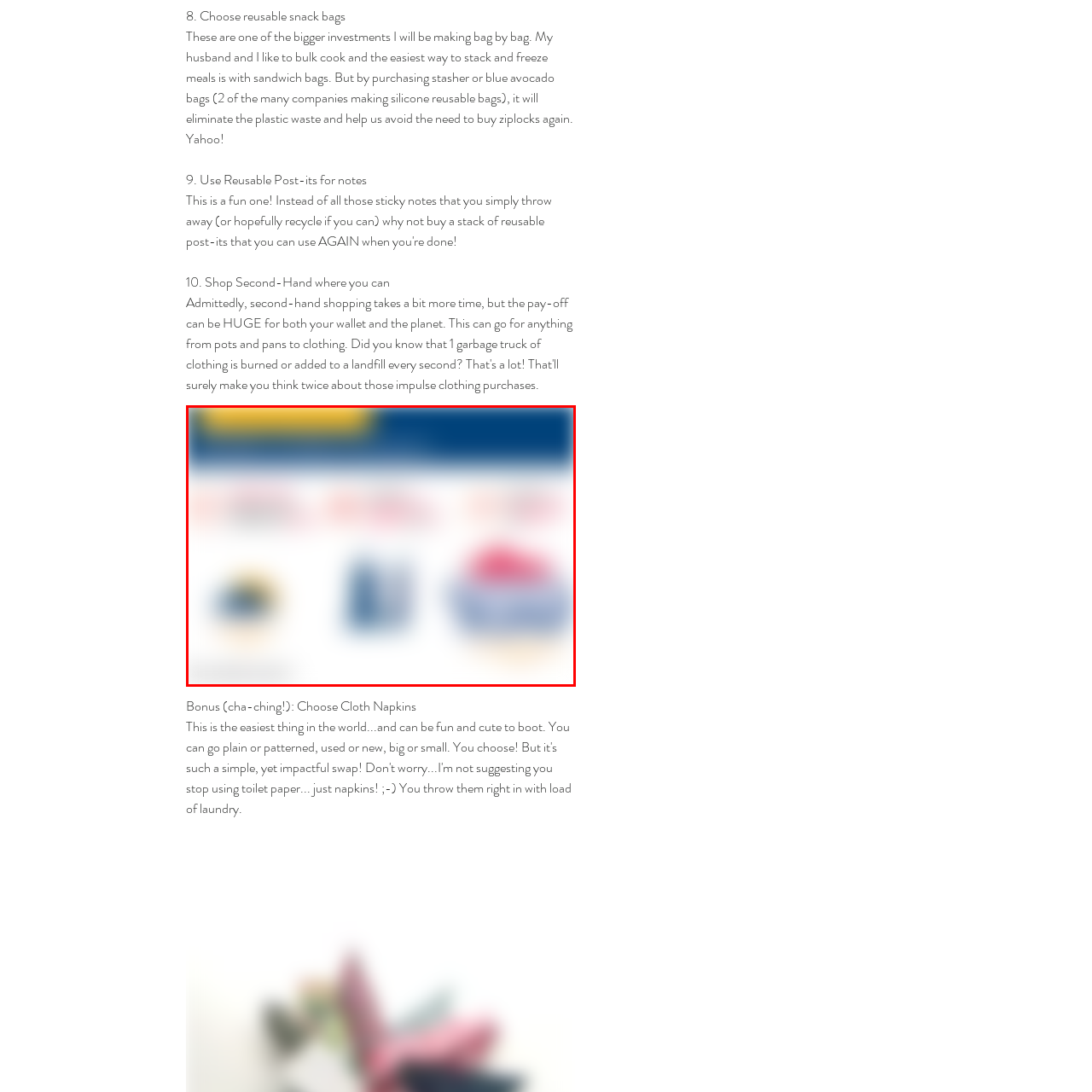Inspect the section within the red border, What is the purpose of the visual? Provide a one-word or one-phrase answer.

To encourage sustainable practices